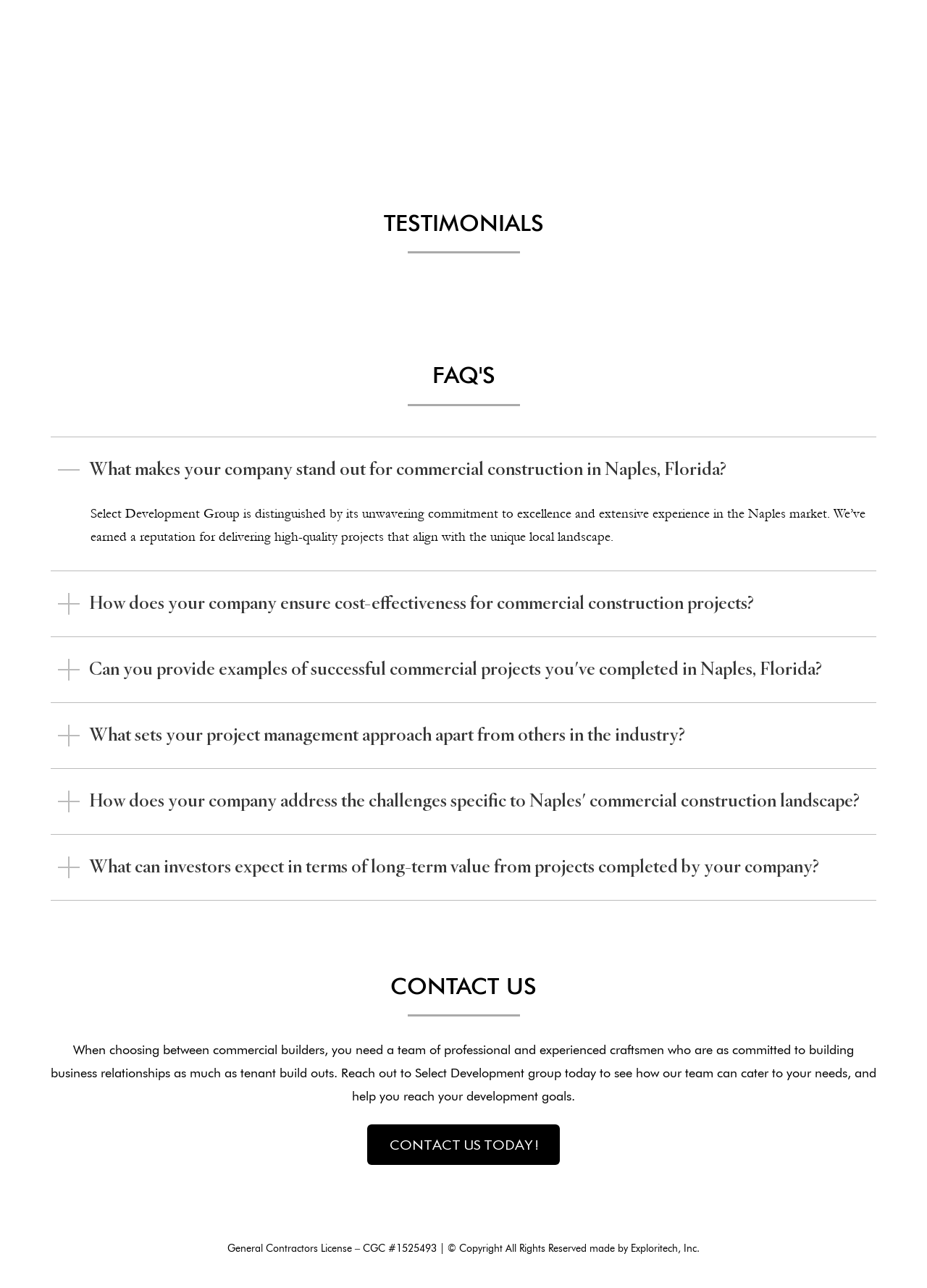Please find the bounding box for the UI element described by: "Contact us today !".

[0.396, 0.873, 0.604, 0.904]